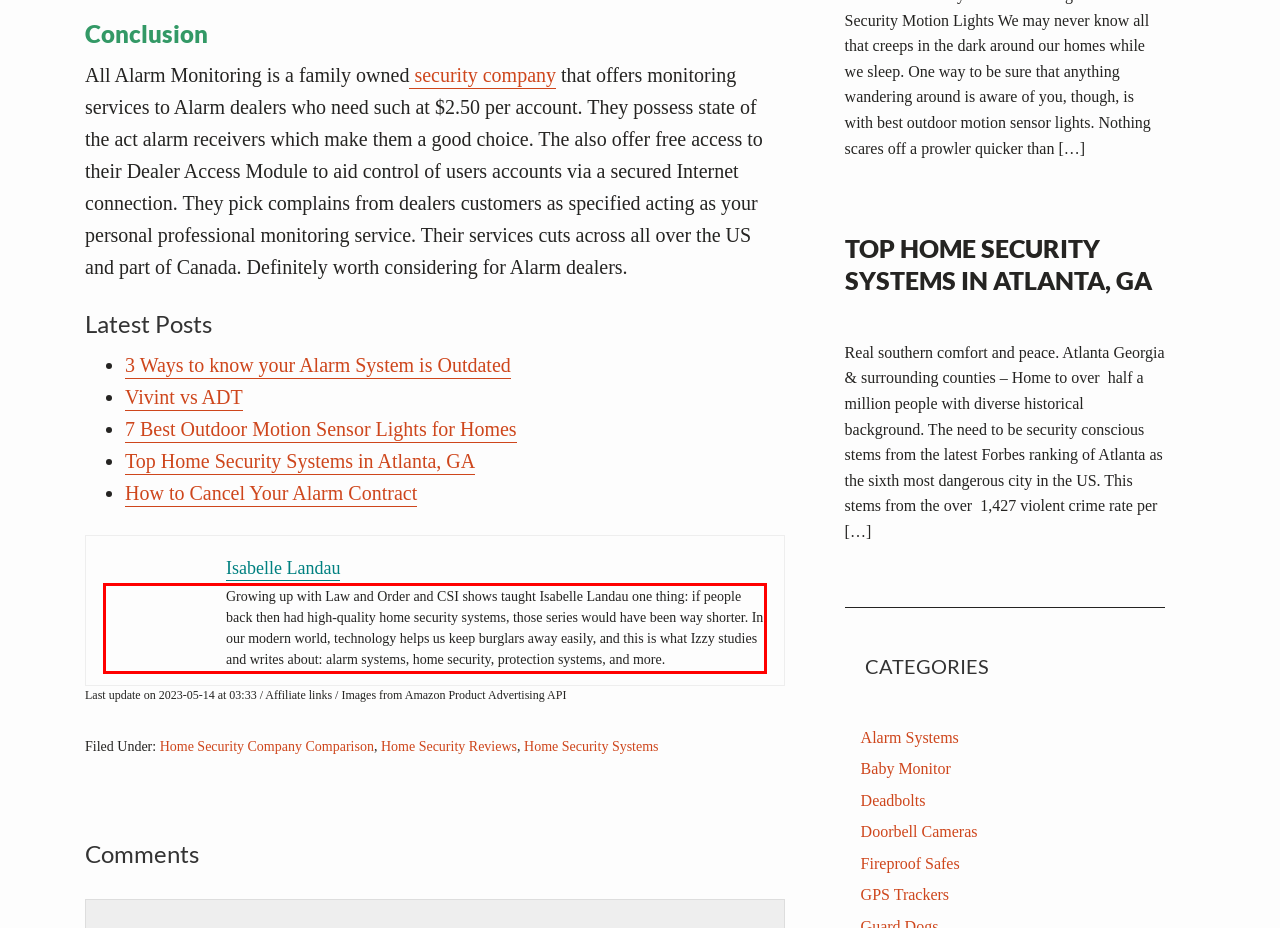You are given a webpage screenshot with a red bounding box around a UI element. Extract and generate the text inside this red bounding box.

Growing up with Law and Order and CSI shows taught Isabelle Landau one thing: if people back then had high-quality home security systems, those series would have been way shorter. In our modern world, technology helps us keep burglars away easily, and this is what Izzy studies and writes about: alarm systems, home security, protection systems, and more.